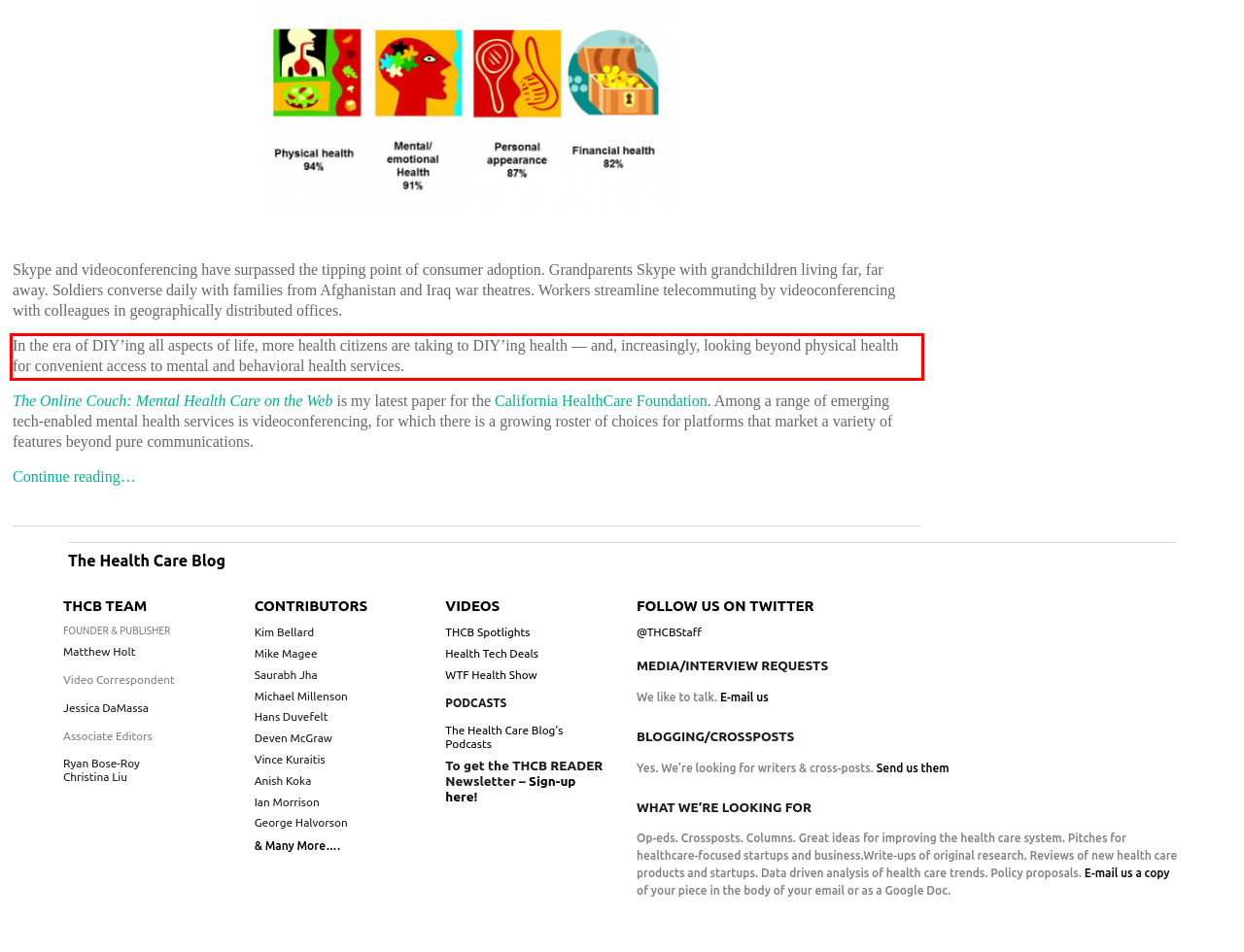Using the provided webpage screenshot, recognize the text content in the area marked by the red bounding box.

In the era of DIY’ing all aspects of life, more health citizens are taking to DIY’ing health — and, increasingly, looking beyond physical health for convenient access to mental and behavioral health services.